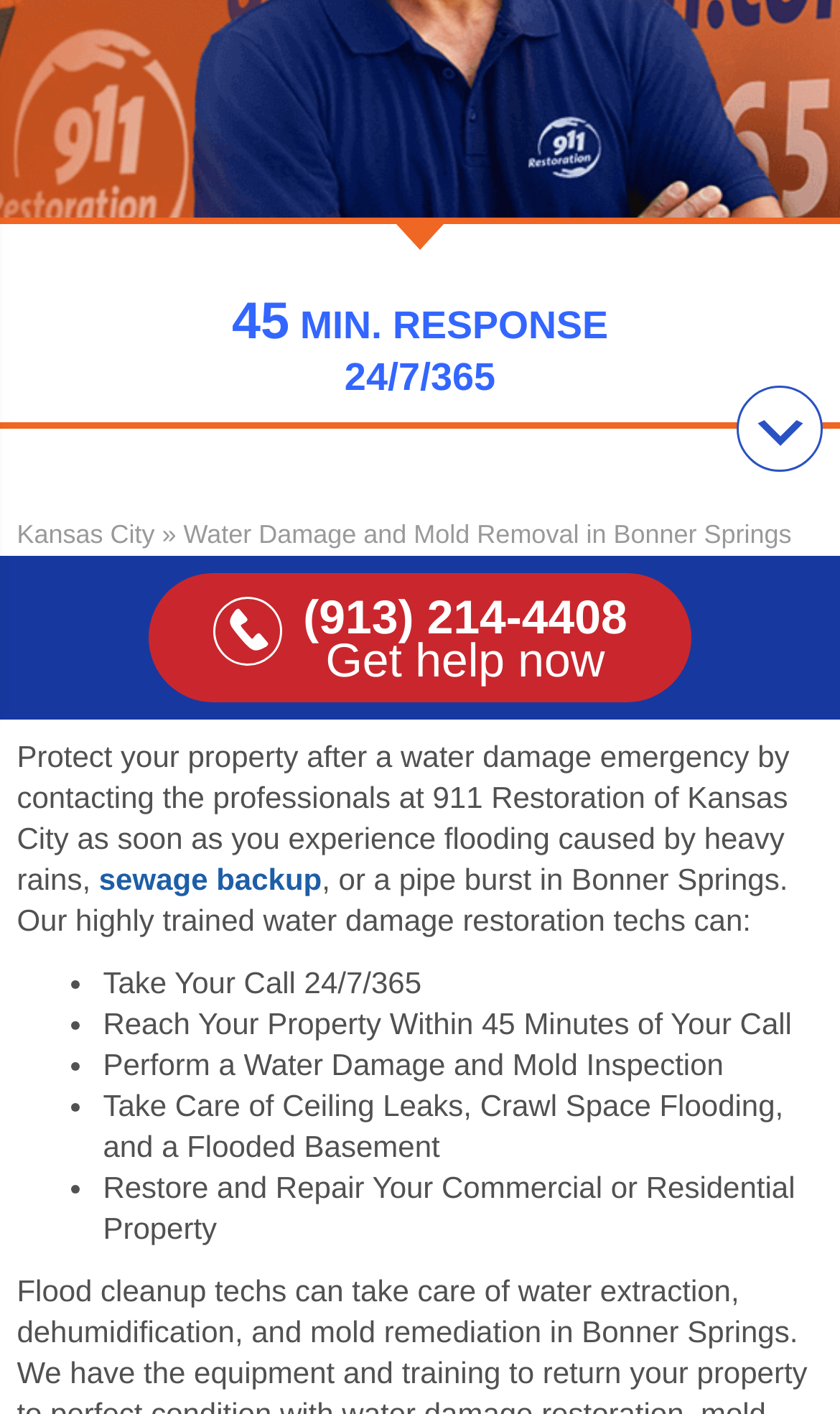Using the provided element description: "sewage backup", identify the bounding box coordinates. The coordinates should be four floats between 0 and 1 in the order [left, top, right, bottom].

[0.118, 0.609, 0.383, 0.634]